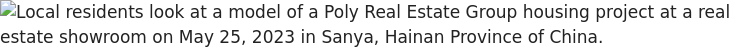Please provide a detailed answer to the question below based on the screenshot: 
What is the date when the image was captured?

The date when the image was captured can be found in the caption, which states that the image was captured on May 25, 2023.